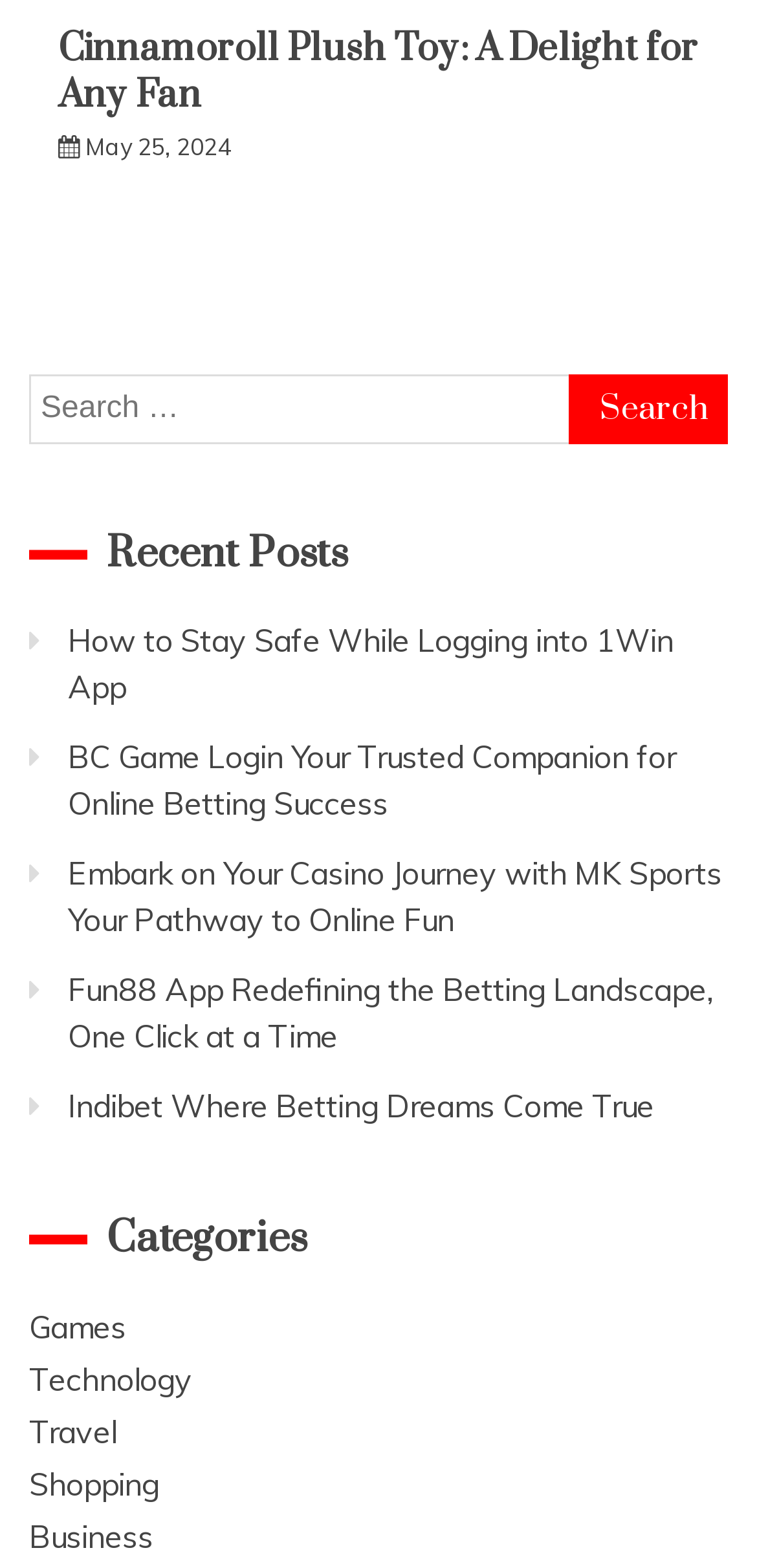Kindly provide the bounding box coordinates of the section you need to click on to fulfill the given instruction: "Explore the Games category".

[0.038, 0.833, 0.167, 0.858]